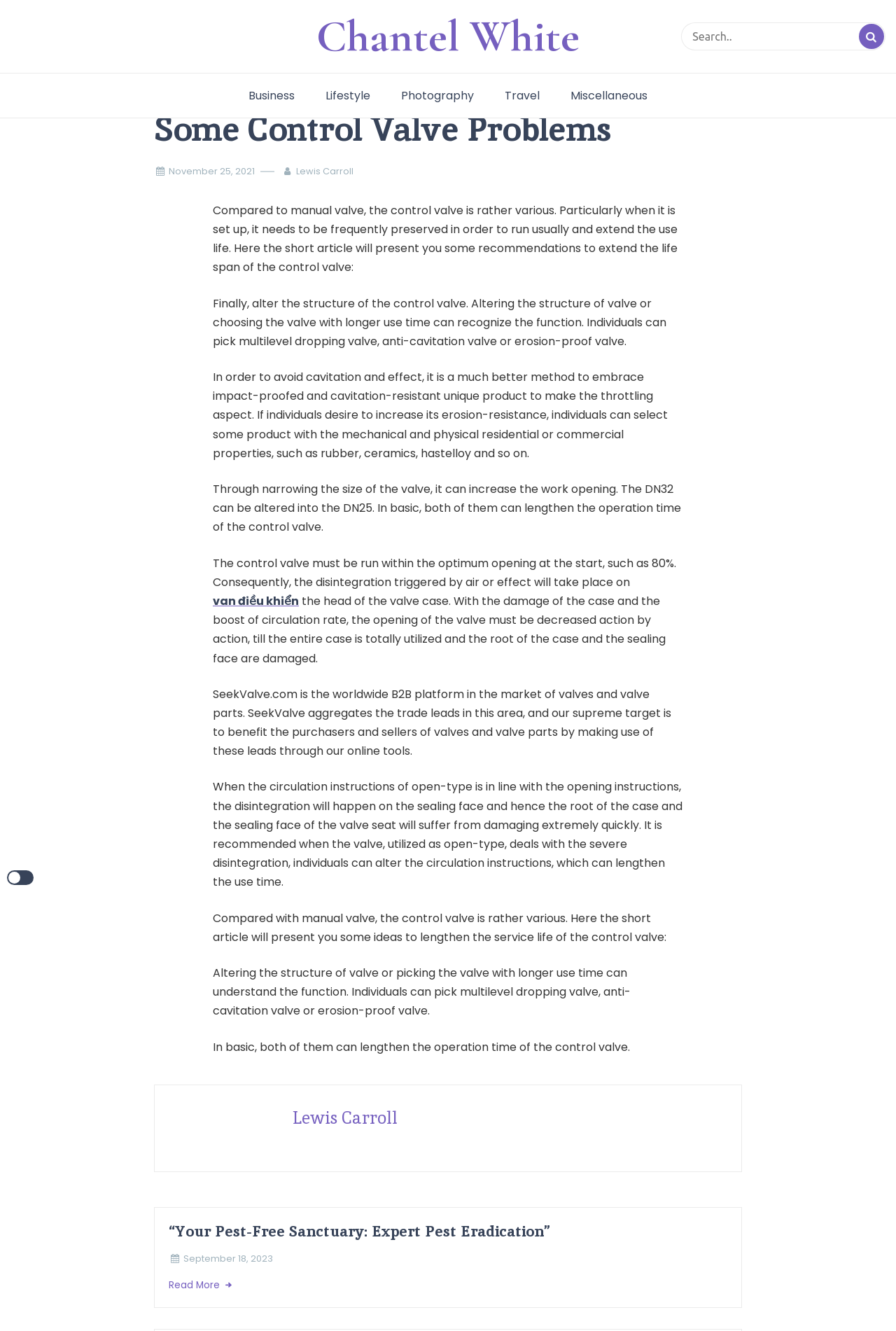Identify the bounding box coordinates of the clickable region necessary to fulfill the following instruction: "Search for something". The bounding box coordinates should be four float numbers between 0 and 1, i.e., [left, top, right, bottom].

[0.76, 0.017, 0.988, 0.038]